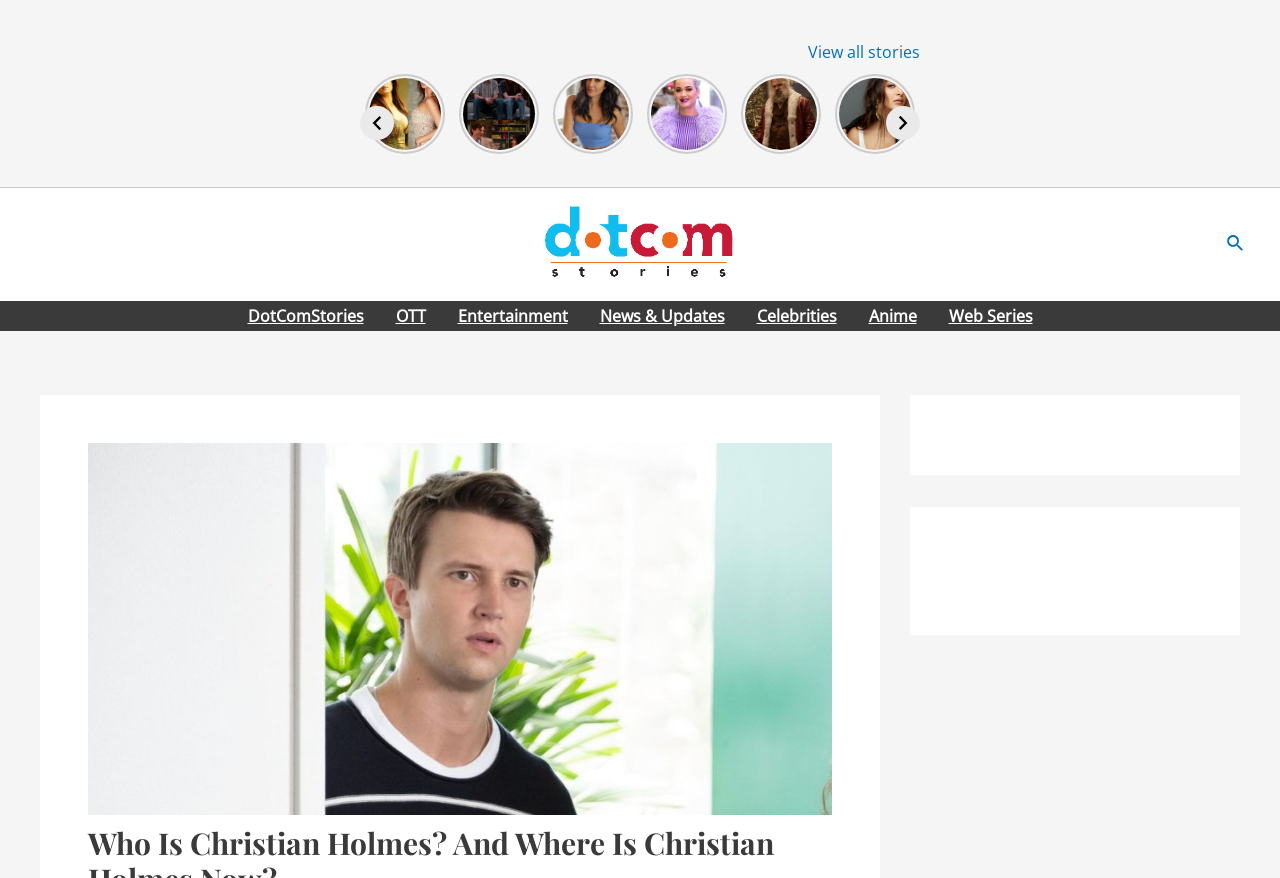What is the name of the website?
Please give a detailed and thorough answer to the question, covering all relevant points.

I determined the answer by looking at the link element with the text 'DotComStories' at the top of the webpage, which is likely the website's logo or title.